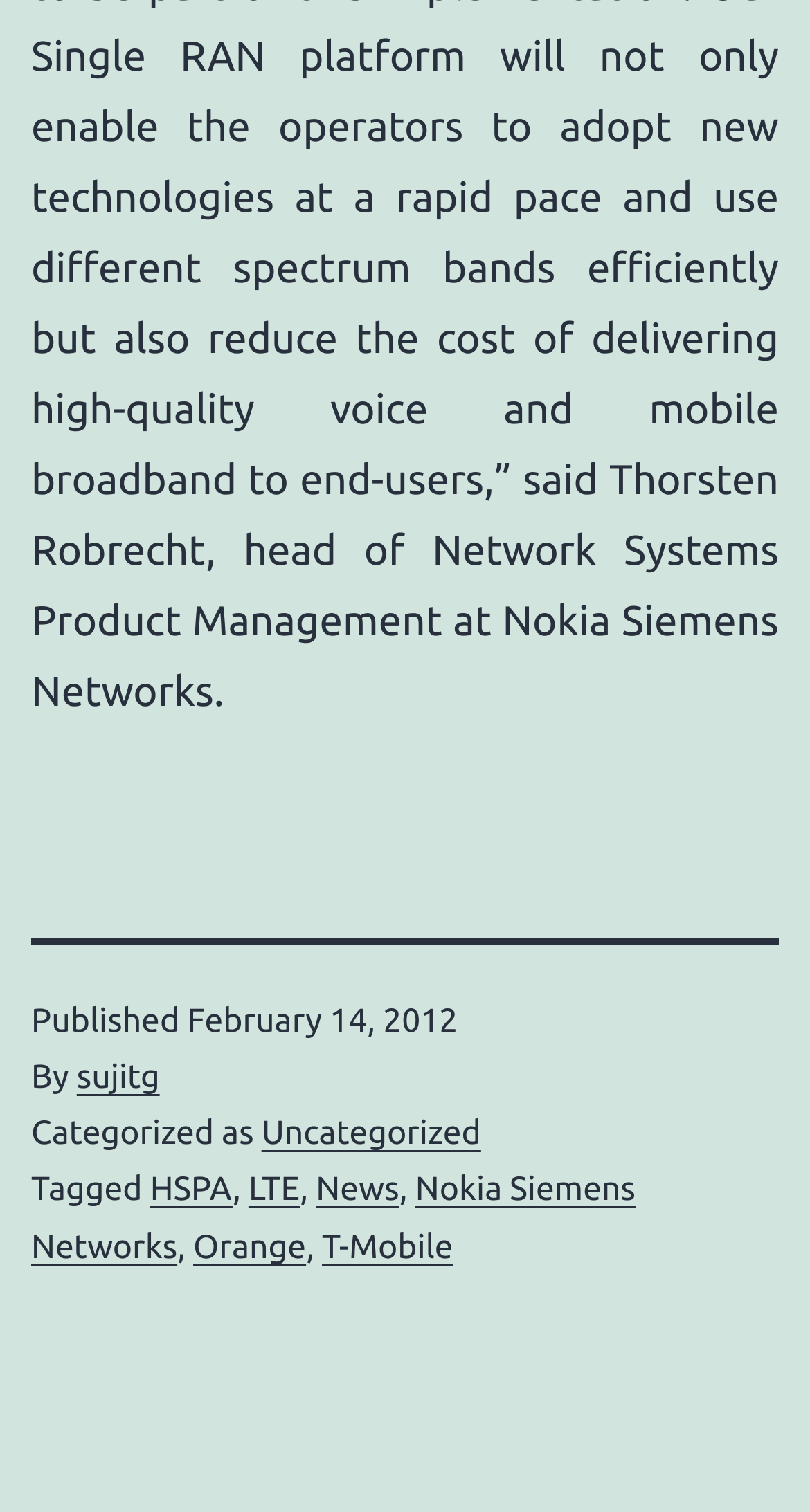Please find the bounding box for the UI element described by: "Nokia Siemens Networks".

[0.038, 0.775, 0.785, 0.837]